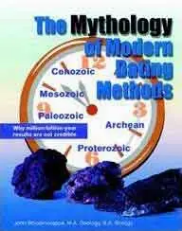What is the profession of the author?
Based on the image, give a concise answer in the form of a single word or short phrase.

Geologist